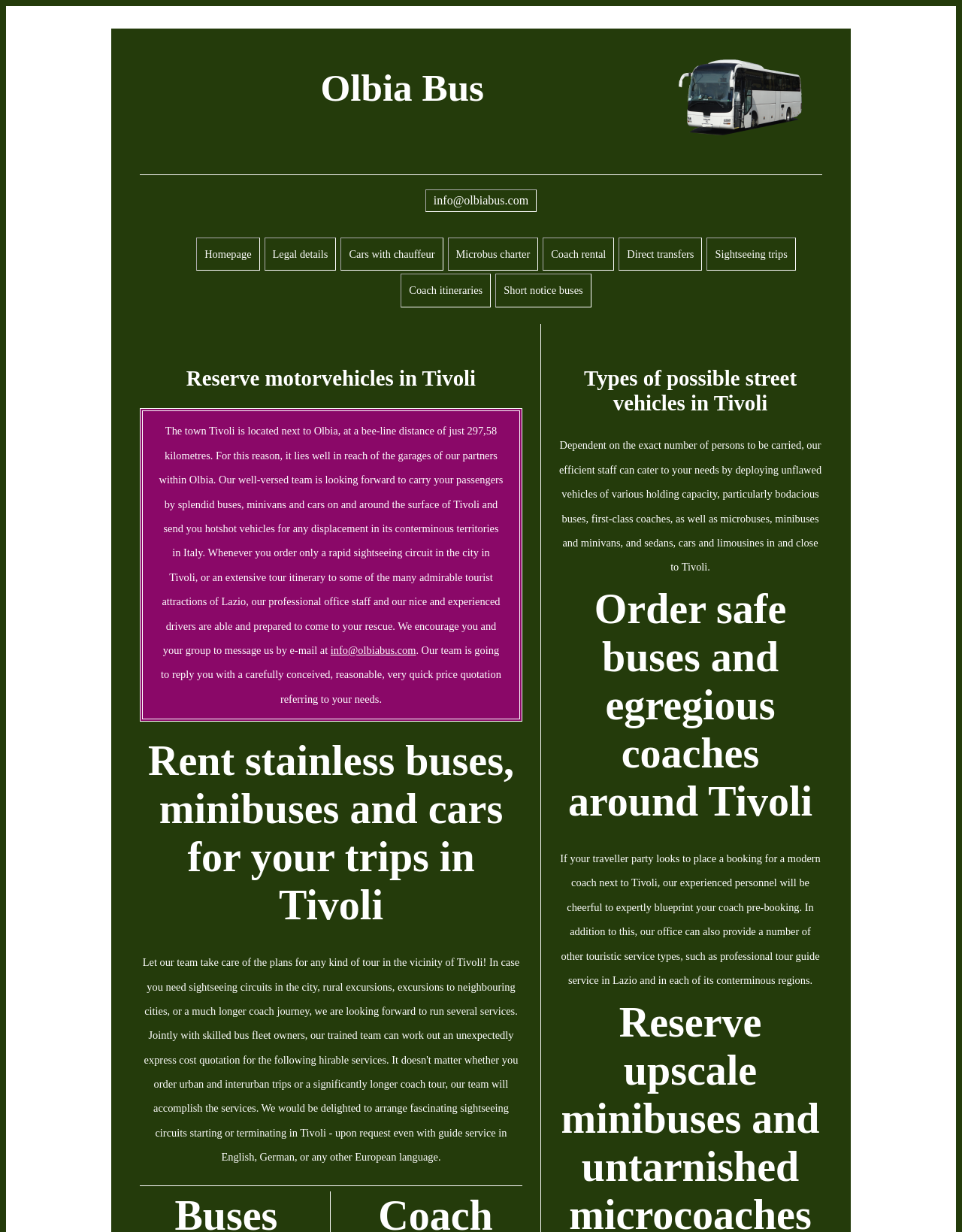What is the email address to contact for booking?
Carefully examine the image and provide a detailed answer to the question.

I found the email address by looking at the links on the webpage, specifically the one with the text 'info@olbiabus.com' which appears twice on the page.